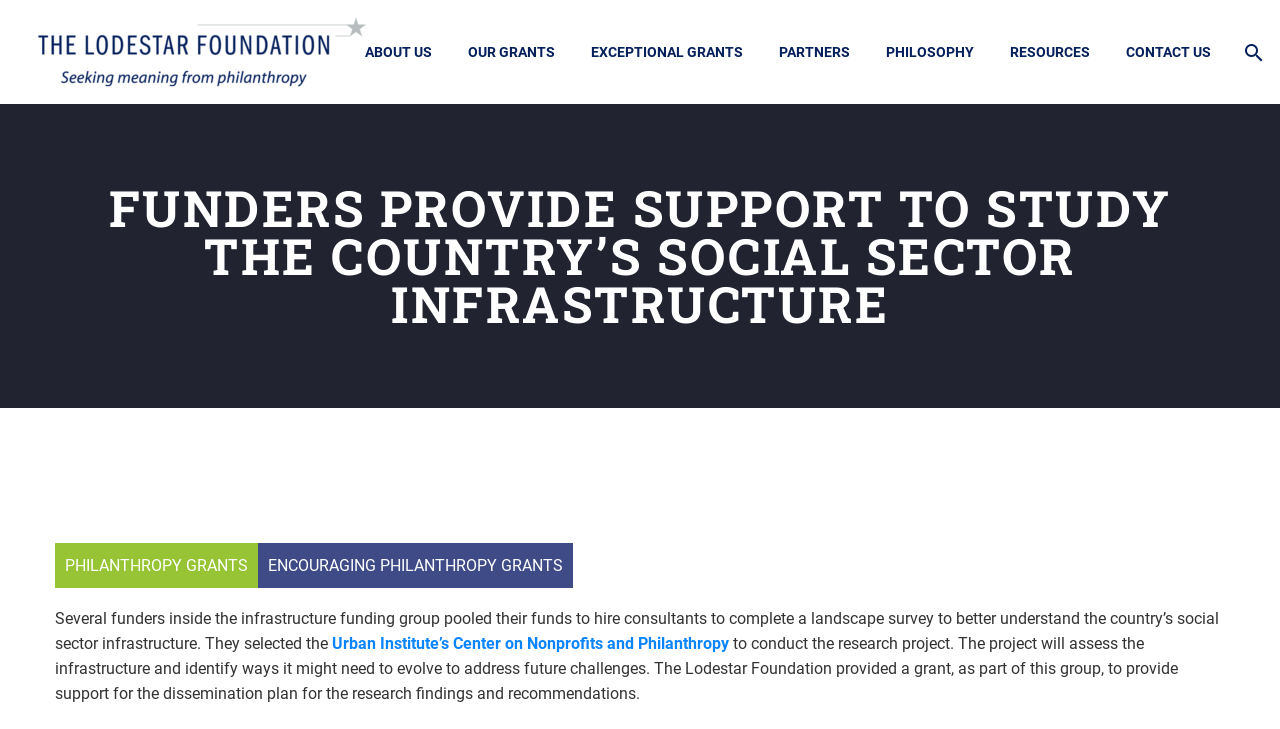What is the topic of the research project? Please answer the question using a single word or phrase based on the image.

Country’s social sector infrastructure